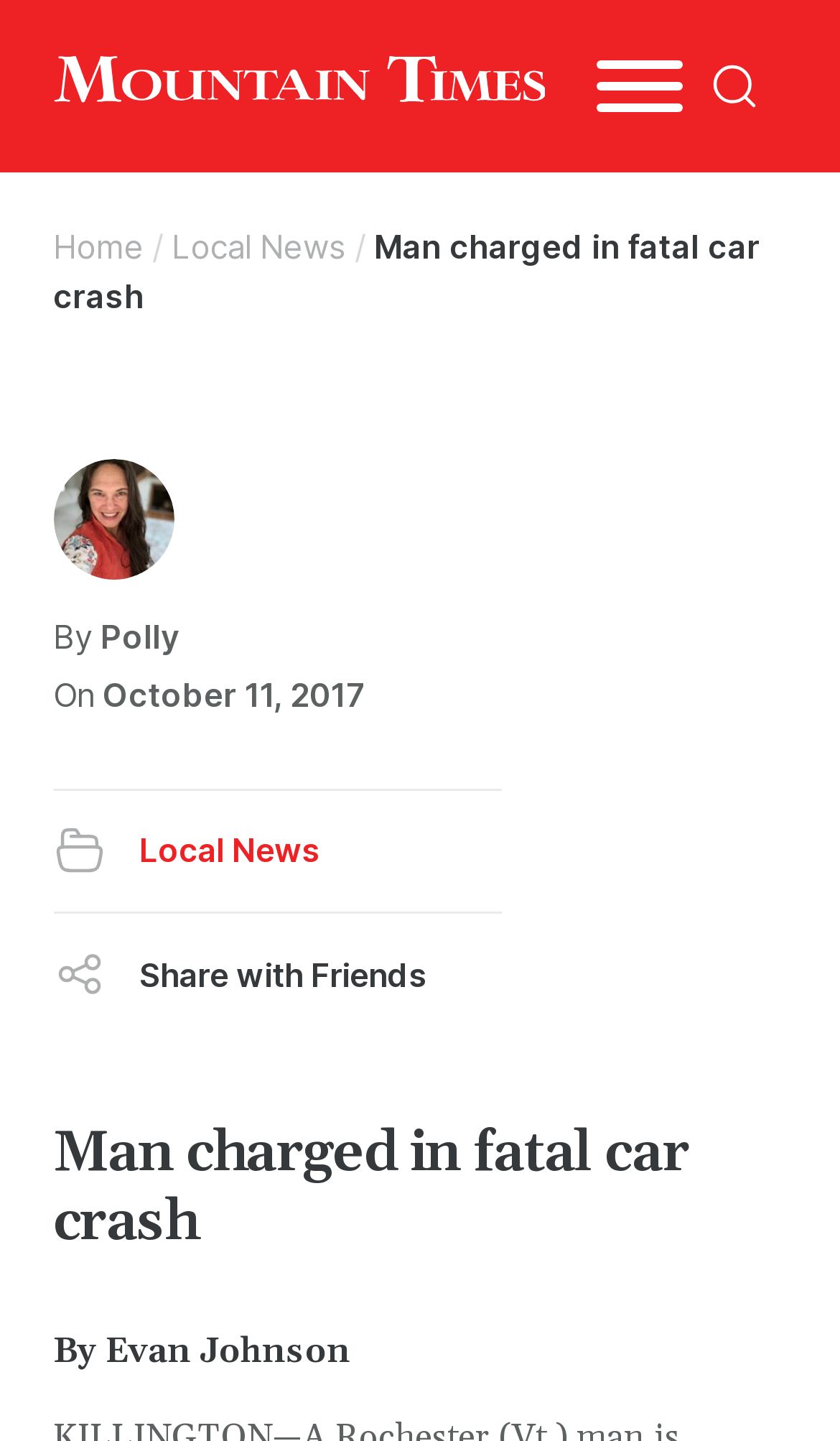Please locate the bounding box coordinates of the element's region that needs to be clicked to follow the instruction: "Search". The bounding box coordinates should be provided as four float numbers between 0 and 1, i.e., [left, top, right, bottom].

[0.814, 0.024, 0.937, 0.096]